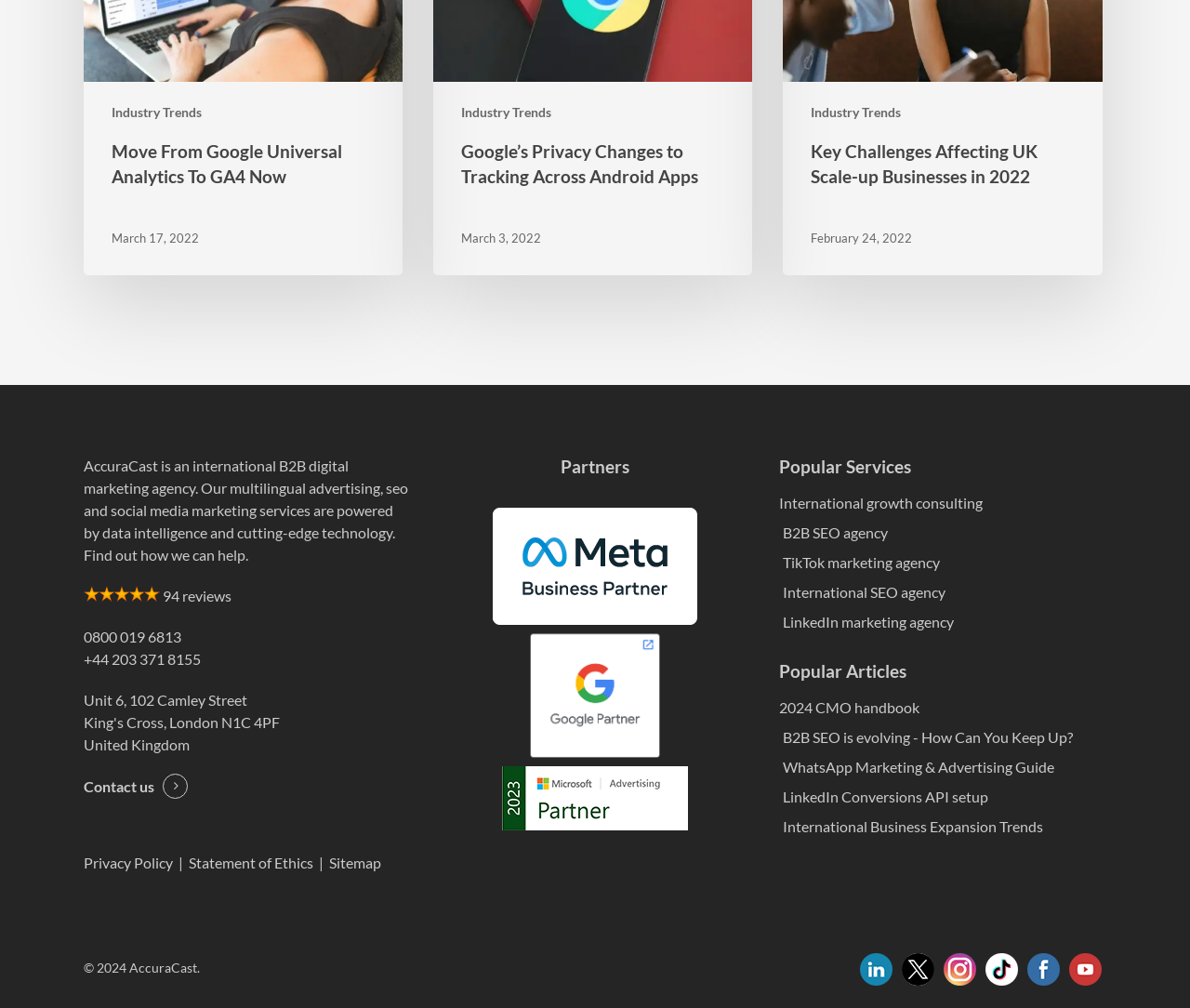Locate the bounding box coordinates of the clickable region necessary to complete the following instruction: "Read '2024 CMO handbook'". Provide the coordinates in the format of four float numbers between 0 and 1, i.e., [left, top, right, bottom].

[0.655, 0.69, 0.927, 0.713]